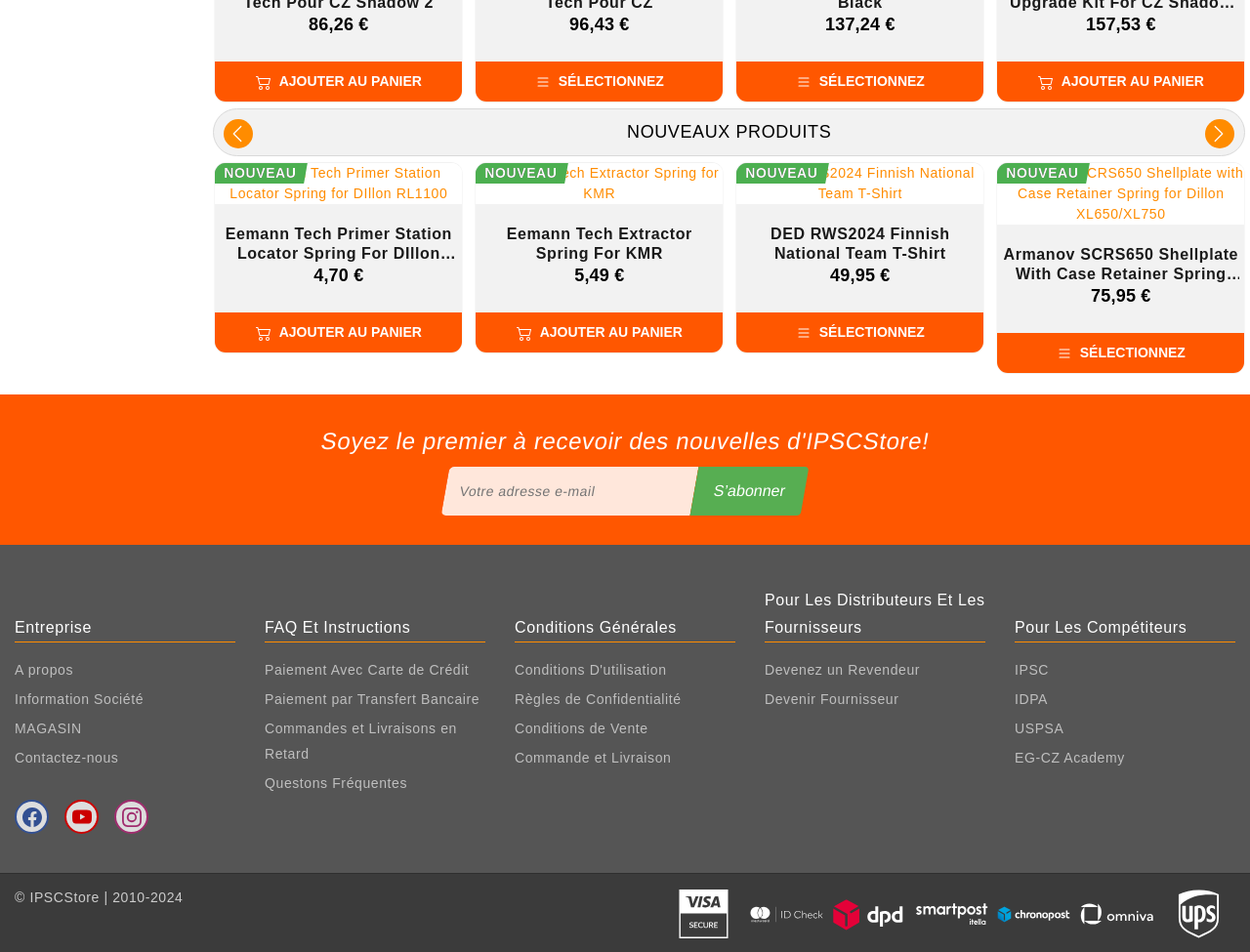Please find and report the bounding box coordinates of the element to click in order to perform the following action: "Search for an article". The coordinates should be expressed as four float numbers between 0 and 1, in the format [left, top, right, bottom].

None